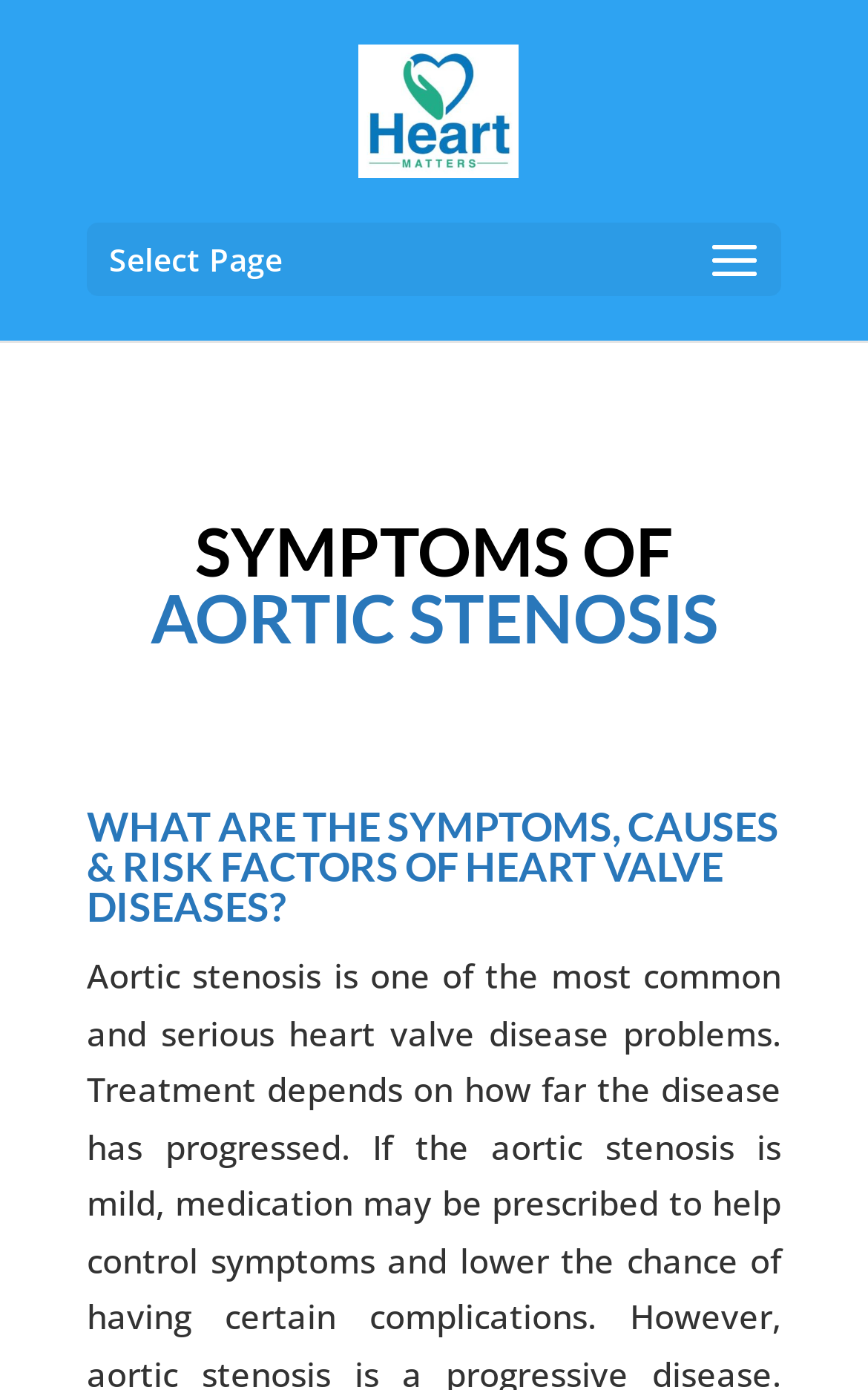Using the webpage screenshot and the element description alt="Heart Matters", determine the bounding box coordinates. Specify the coordinates in the format (top-left x, top-left y, bottom-right x, bottom-right y) with values ranging from 0 to 1.

[0.414, 0.061, 0.597, 0.093]